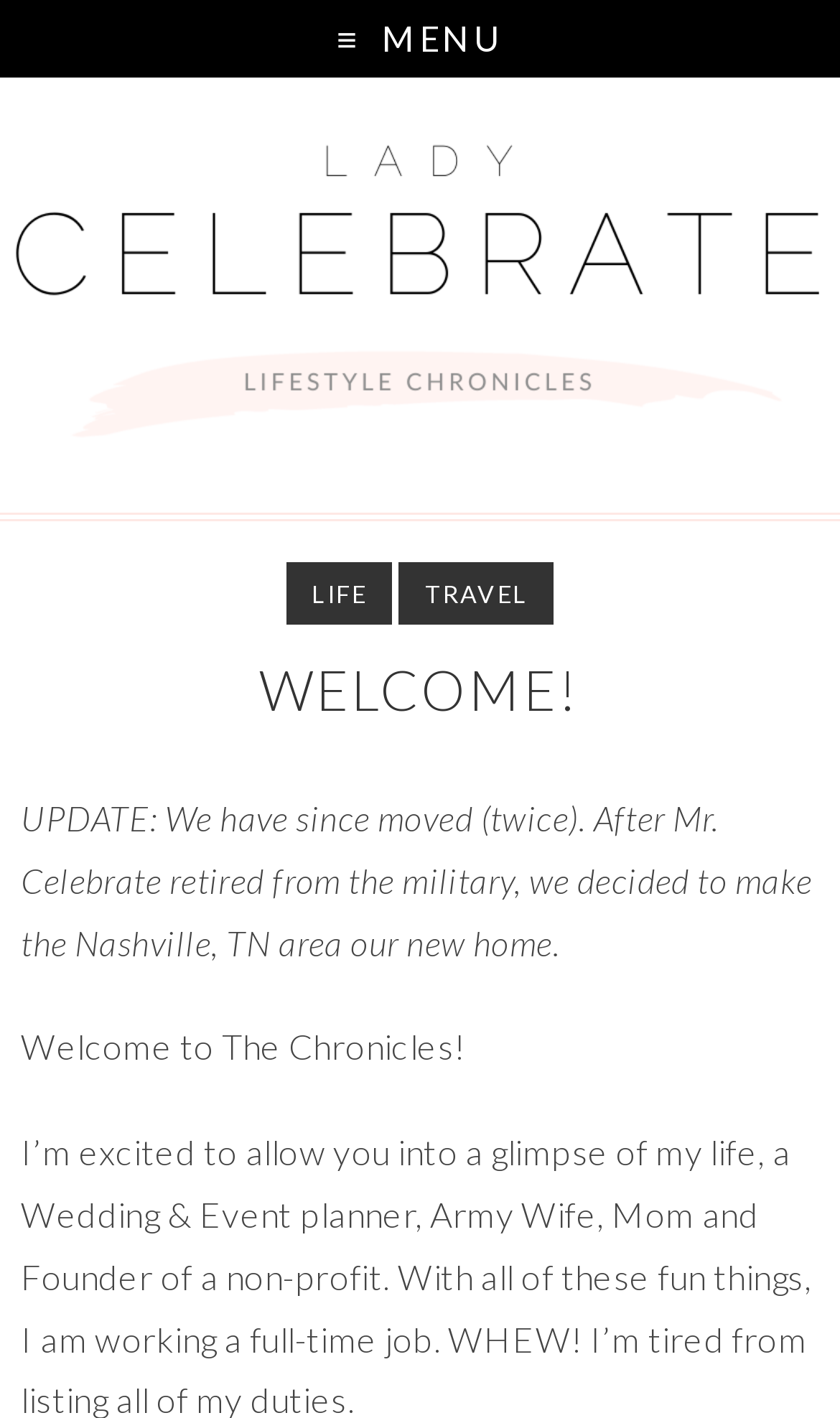Using the given description, provide the bounding box coordinates formatted as (top-left x, top-left y, bottom-right x, bottom-right y), with all values being floating point numbers between 0 and 1. Description: alt="Lady Celebrate" title="Lady Celebrate"

[0.0, 0.077, 1.0, 0.36]